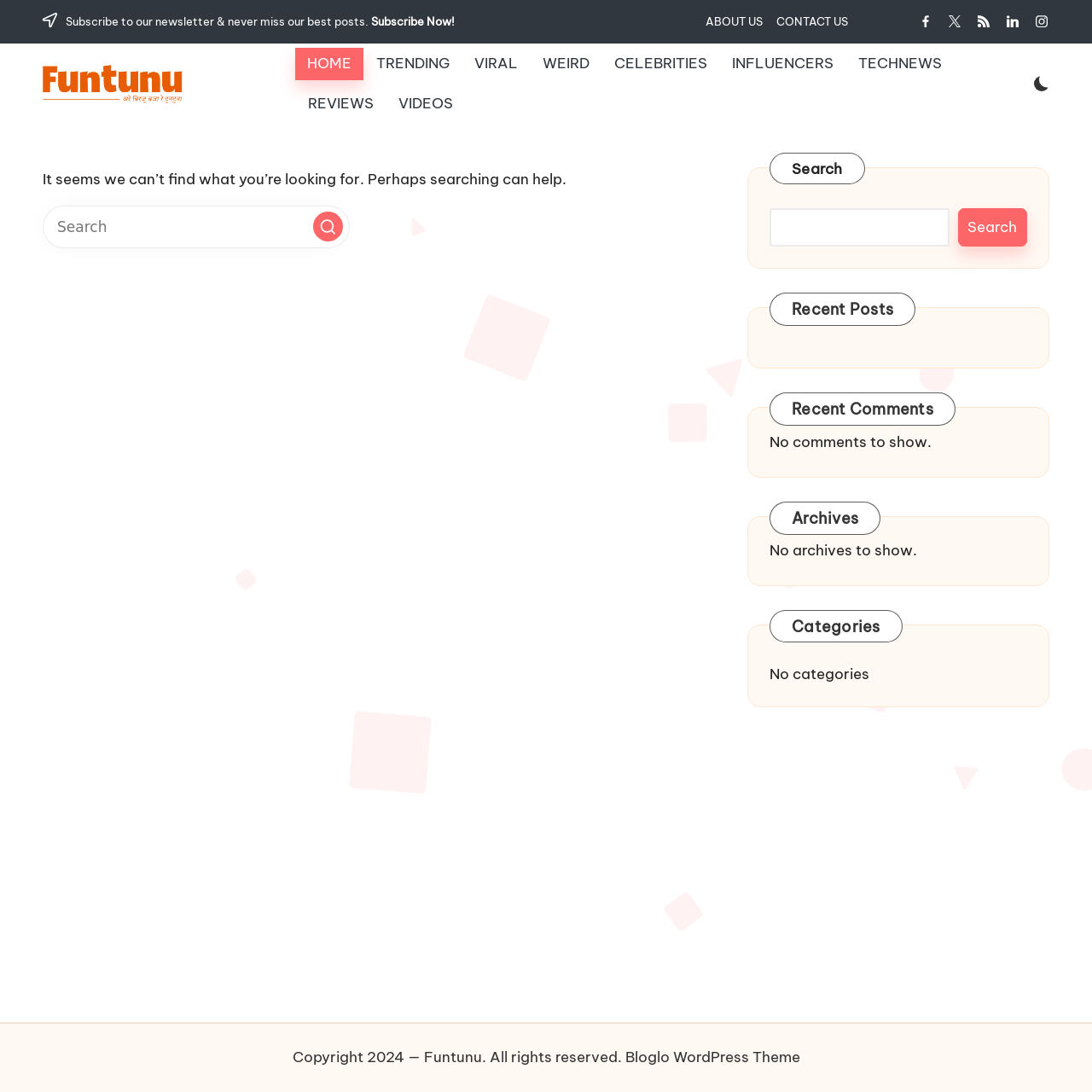Give a one-word or one-phrase response to the question: 
How many social media links are present in the webpage?

5